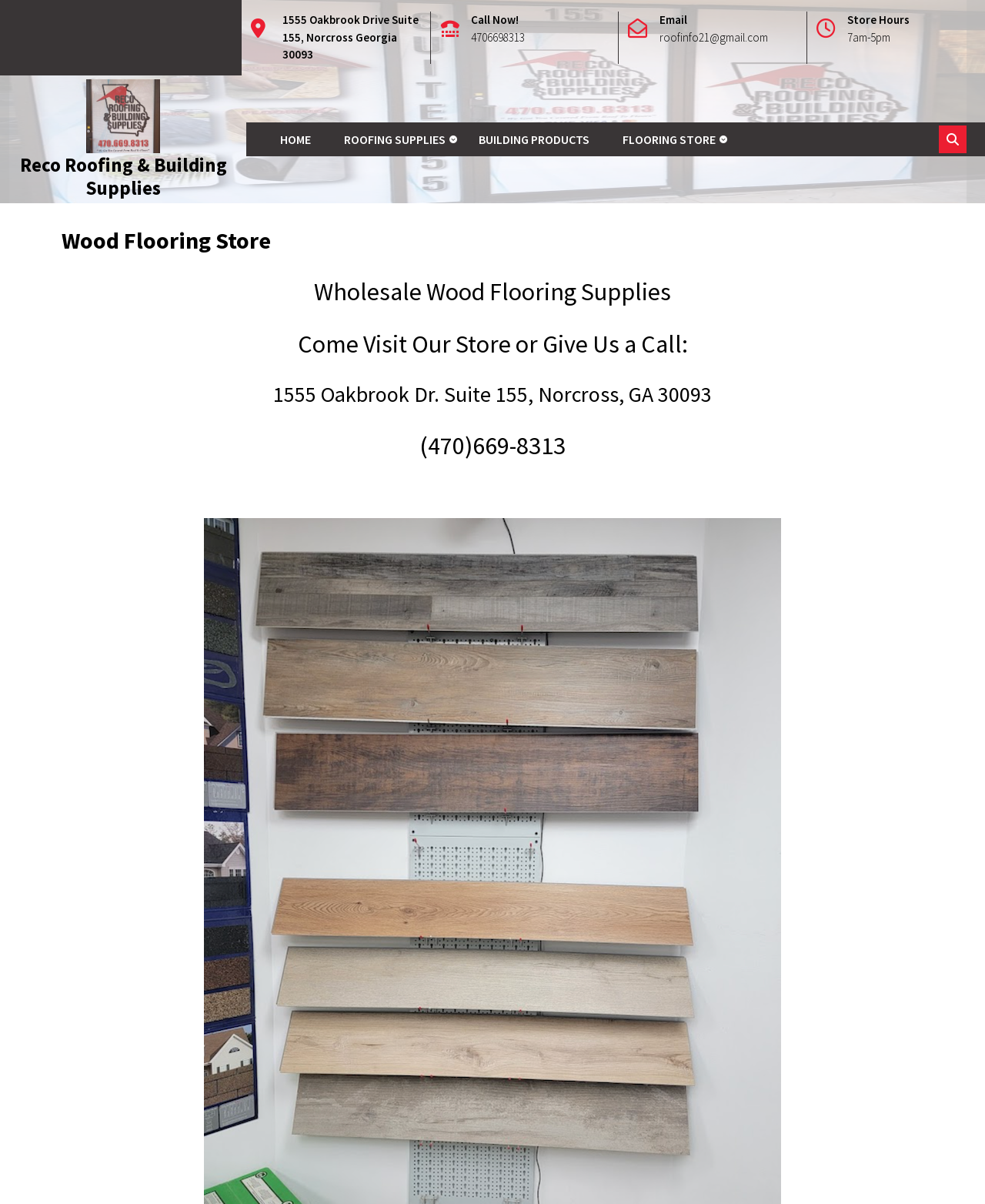Give a one-word or short-phrase answer to the following question: 
What is the email address of the store?

roofinfo21@gmail.com